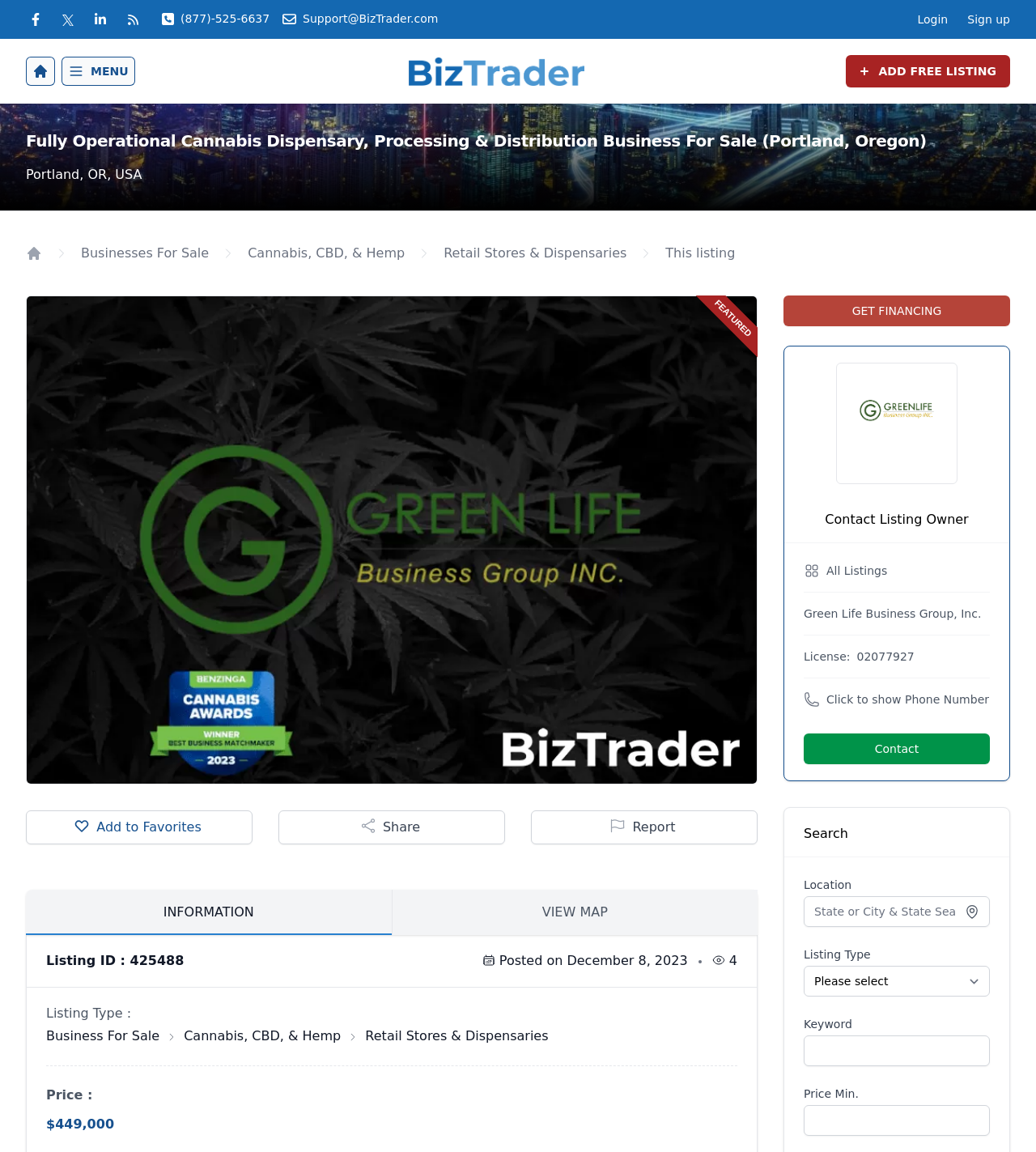Using the details from the image, please elaborate on the following question: How many views does the listing have?

I found the 'View Count' image and the corresponding value '4' in the listing information section, which indicates the number of views the listing has.